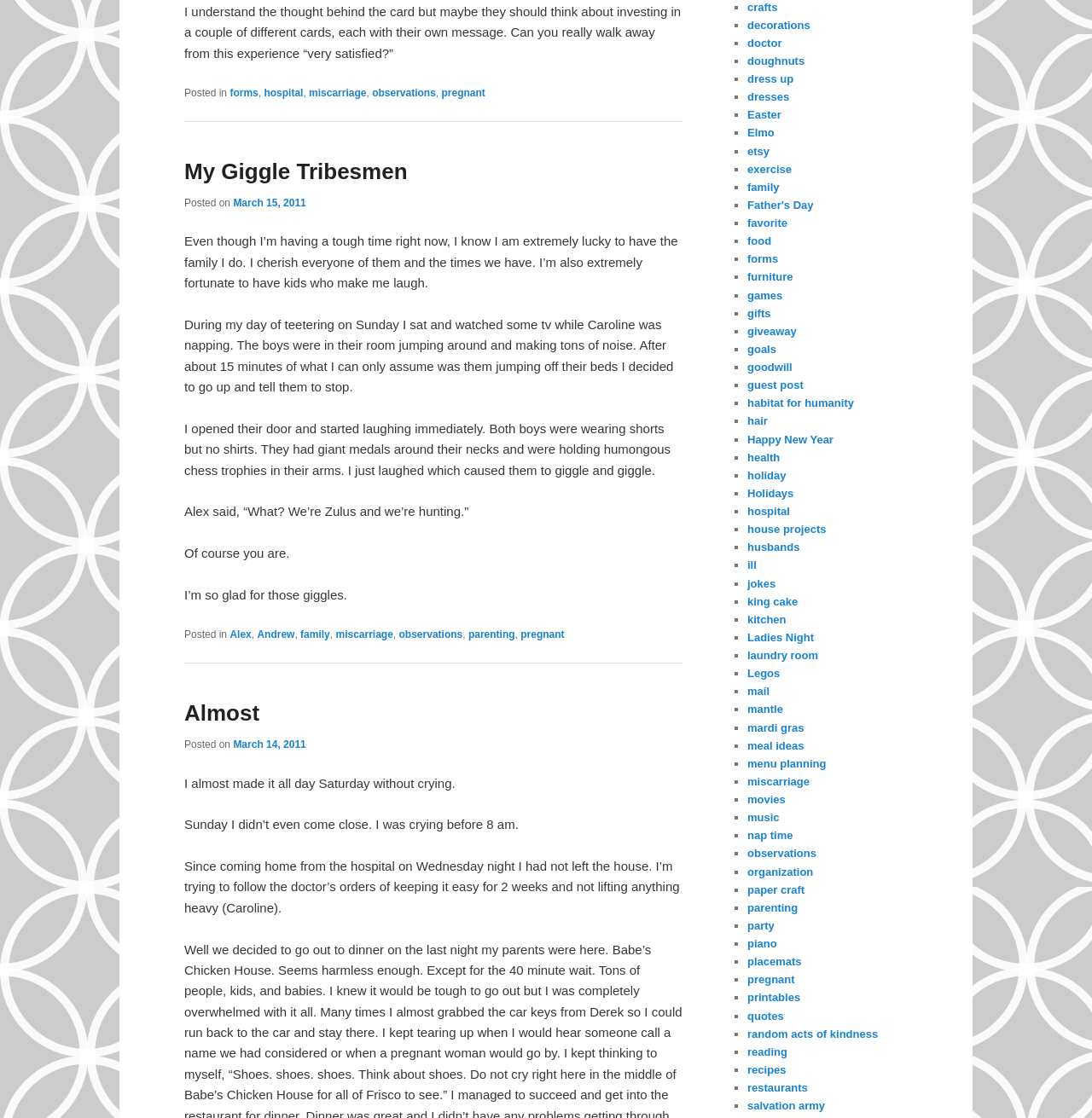Using floating point numbers between 0 and 1, provide the bounding box coordinates in the format (top-left x, top-left y, bottom-right x, bottom-right y). Locate the UI element described here: furniture

[0.684, 0.242, 0.726, 0.254]